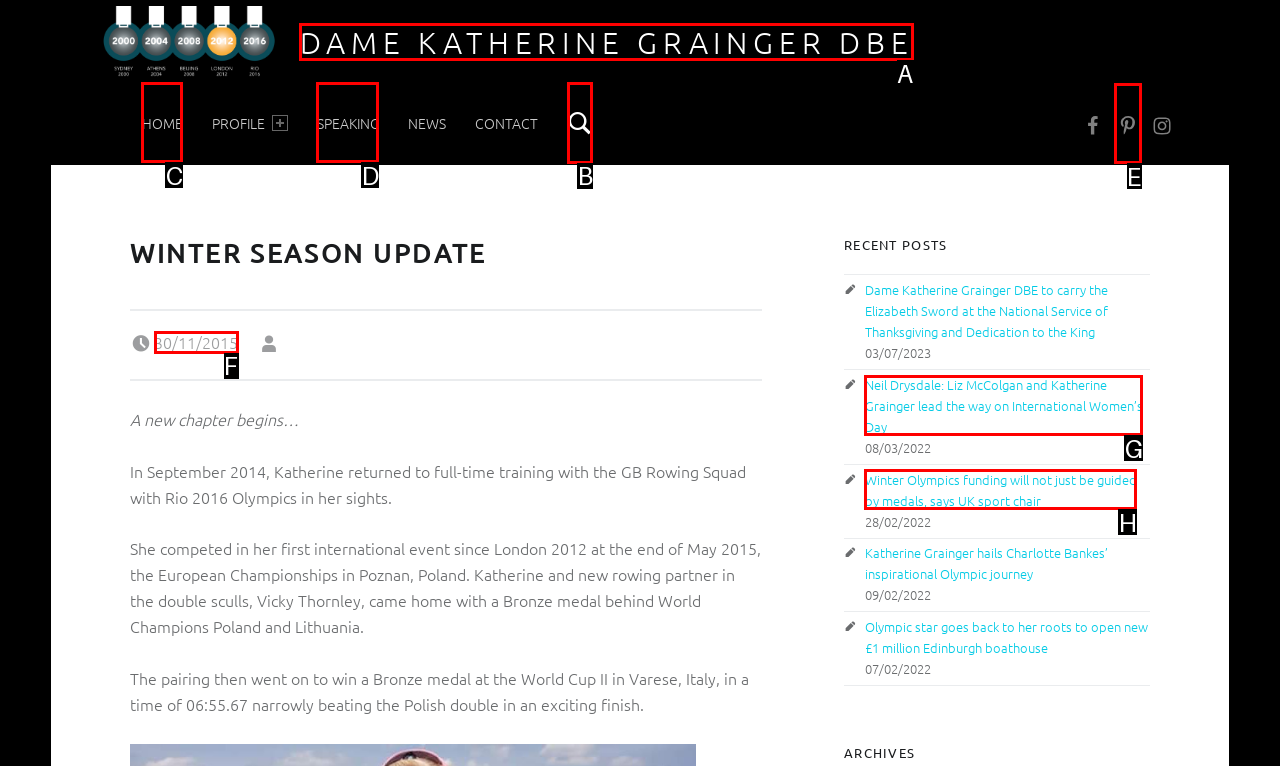Identify the correct UI element to click for the following task: Search for something Choose the option's letter based on the given choices.

B